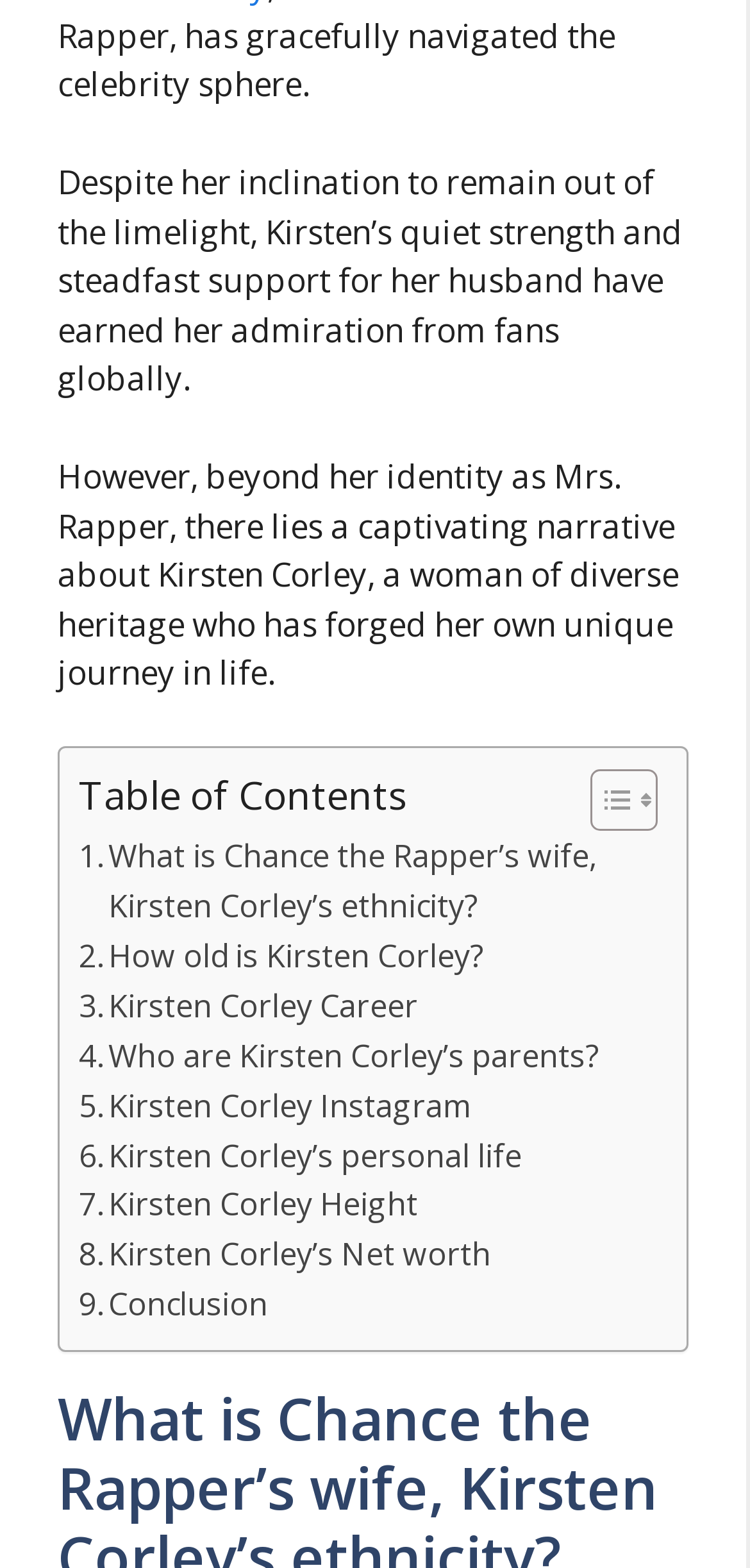Identify the bounding box coordinates of the area you need to click to perform the following instruction: "View Kirsten Corley’s Instagram".

[0.105, 0.69, 0.626, 0.722]